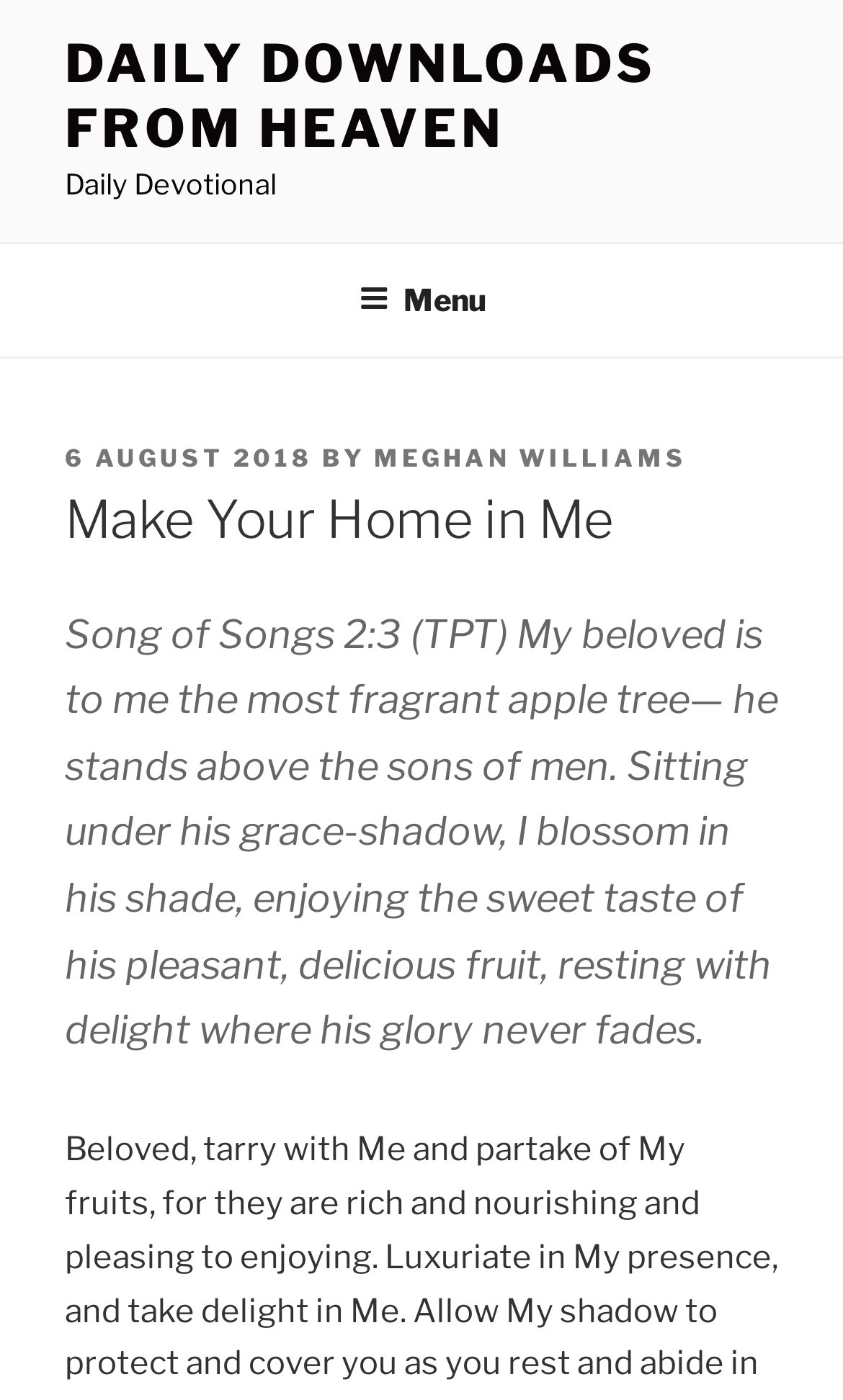What is the category of the article?
Kindly offer a detailed explanation using the data available in the image.

I found the category of the article by looking at the text above the 'POSTED ON' section. The category is mentioned as 'Daily Devotional', which suggests that the article is a daily devotional reading.